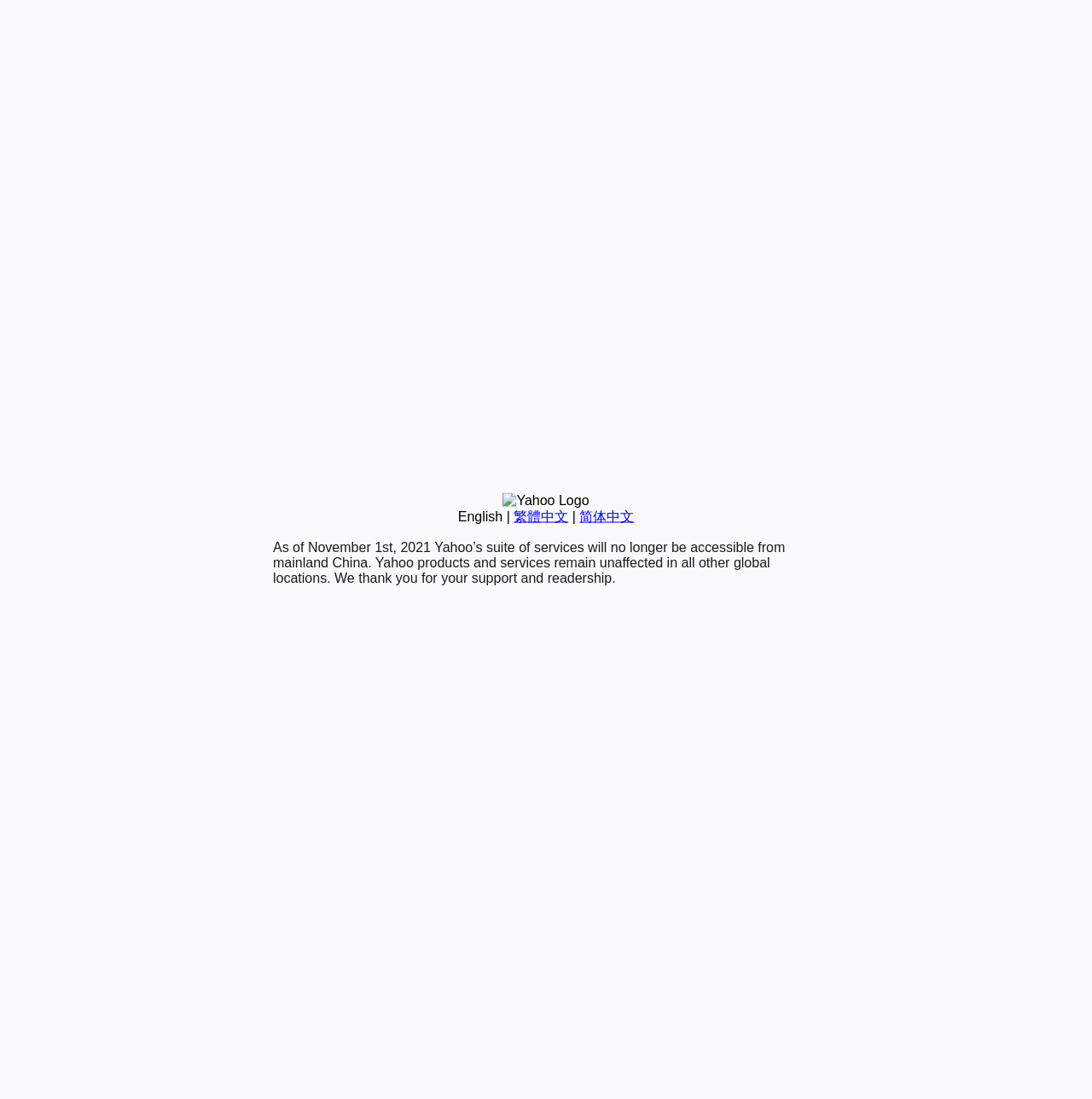Please provide the bounding box coordinates for the UI element as described: "繁體中文". The coordinates must be four floats between 0 and 1, represented as [left, top, right, bottom].

[0.47, 0.463, 0.52, 0.476]